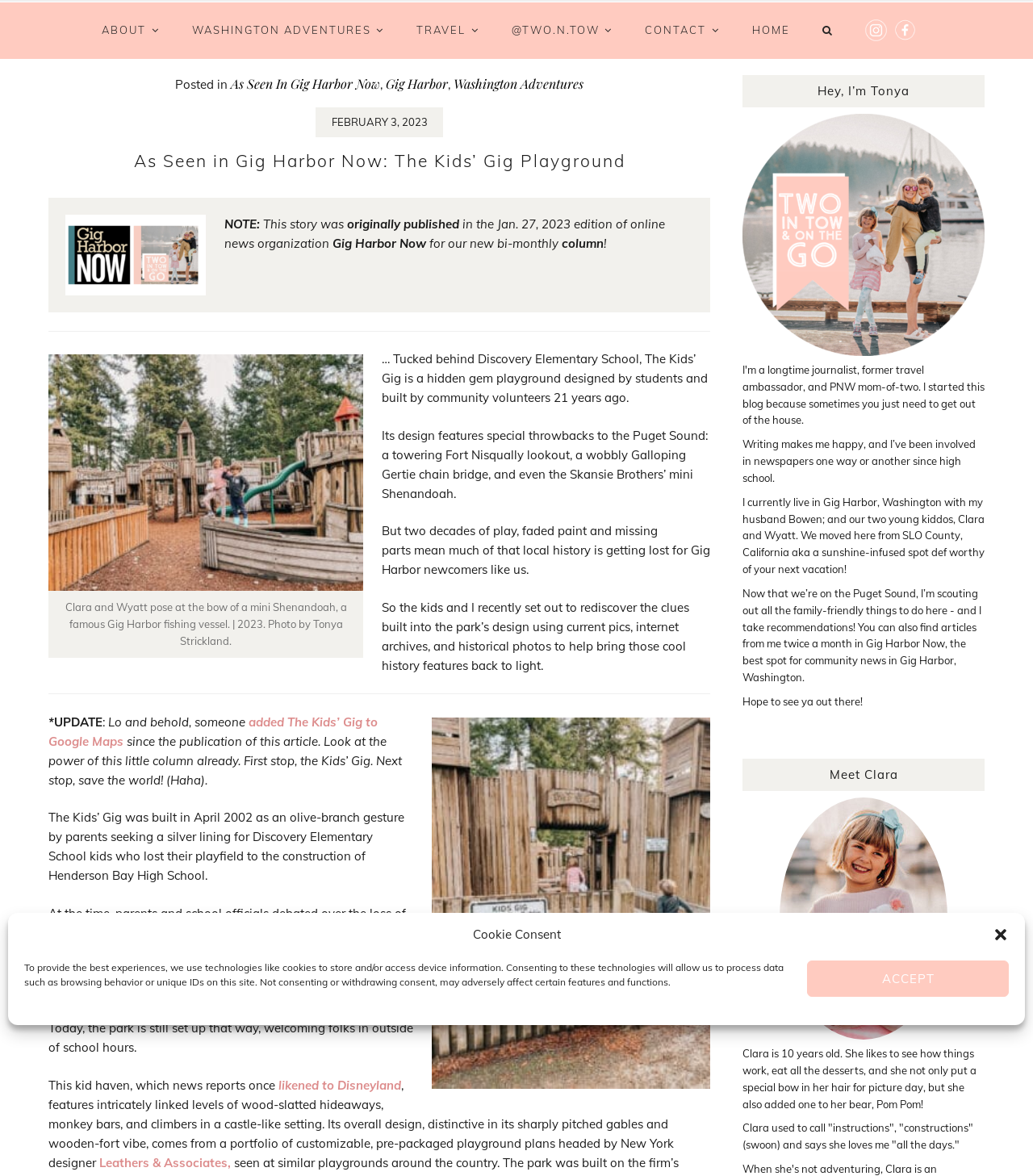Determine the bounding box coordinates of the element's region needed to click to follow the instruction: "View privacy policy". Provide these coordinates as four float numbers between 0 and 1, formatted as [left, top, right, bottom].

None